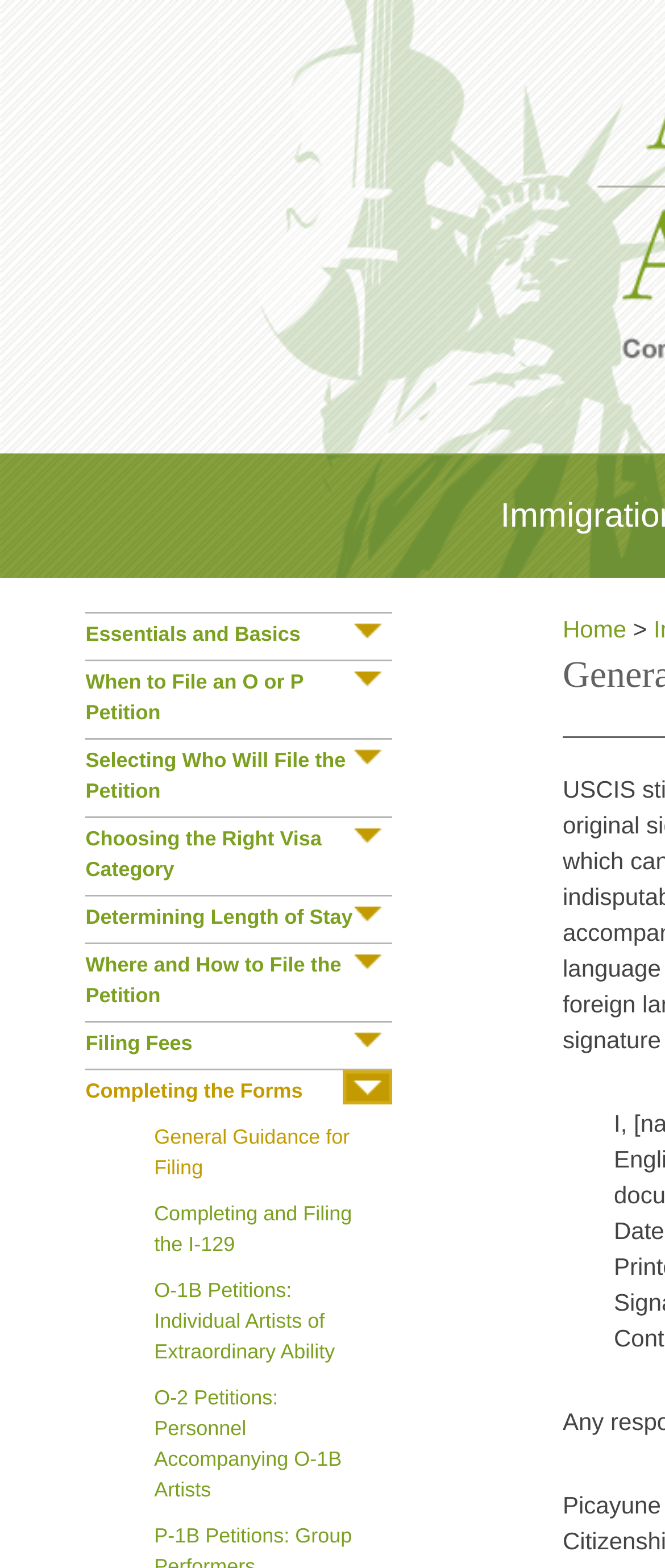Please determine the bounding box coordinates of the clickable area required to carry out the following instruction: "go to home page". The coordinates must be four float numbers between 0 and 1, represented as [left, top, right, bottom].

[0.846, 0.392, 0.942, 0.41]